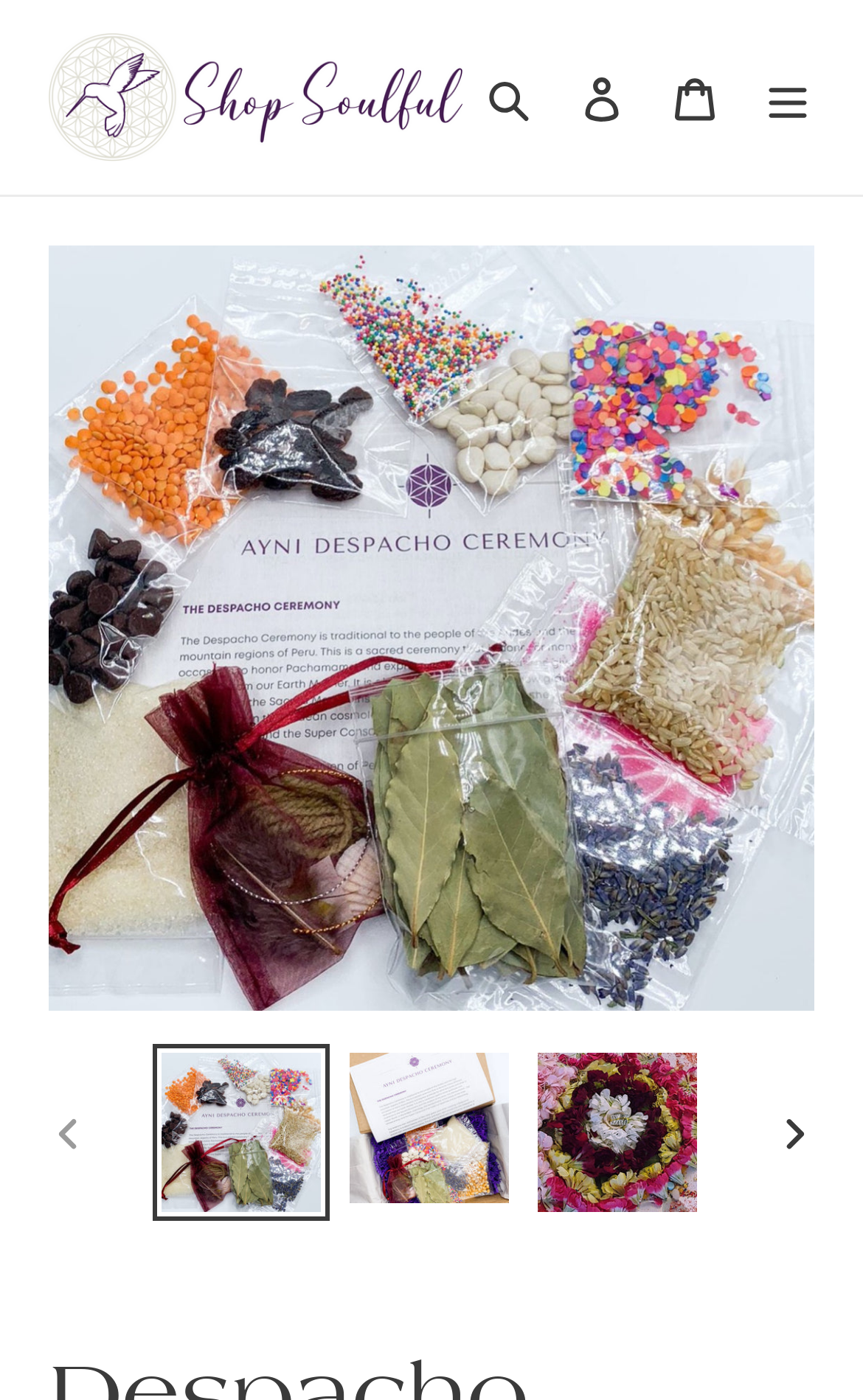What is the purpose of the button with the text 'Search'?
Please provide a comprehensive answer based on the visual information in the image.

I inferred the purpose of the button by its text 'Search' and its position in the top navigation bar, which is a common location for search functionality on websites.